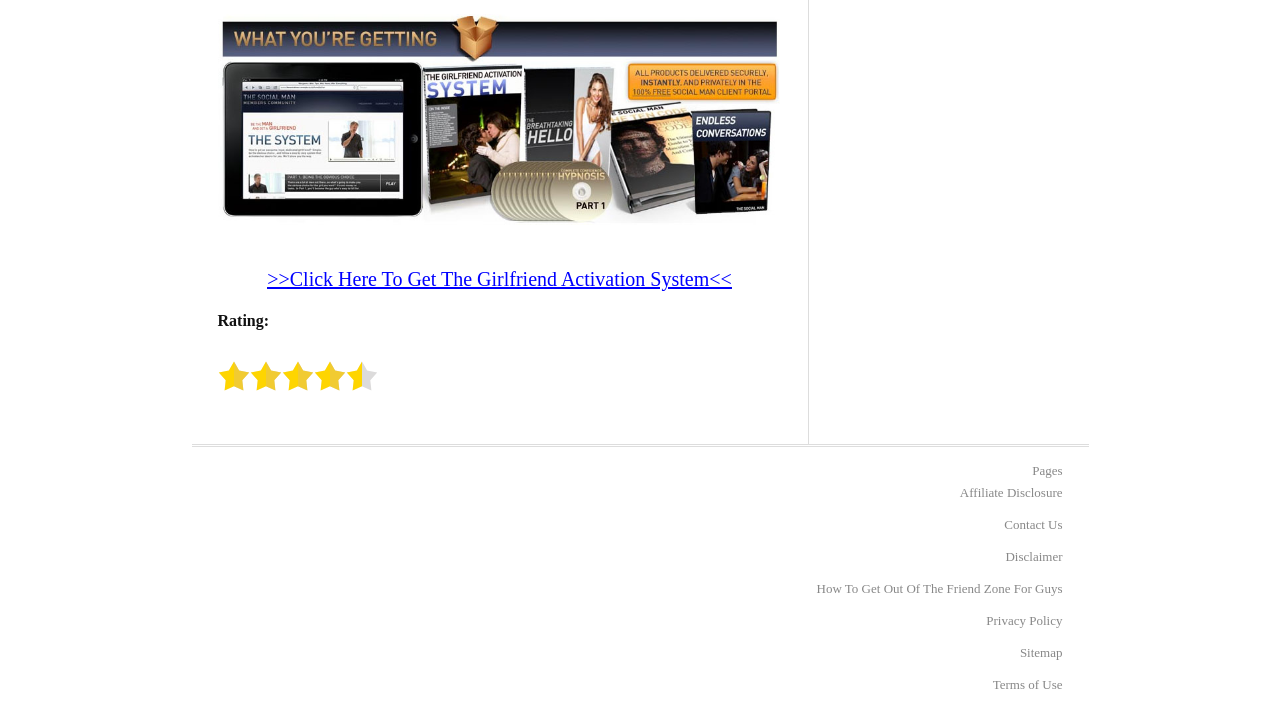Please answer the following query using a single word or phrase: 
How many links are there at the bottom of the webpage?

6